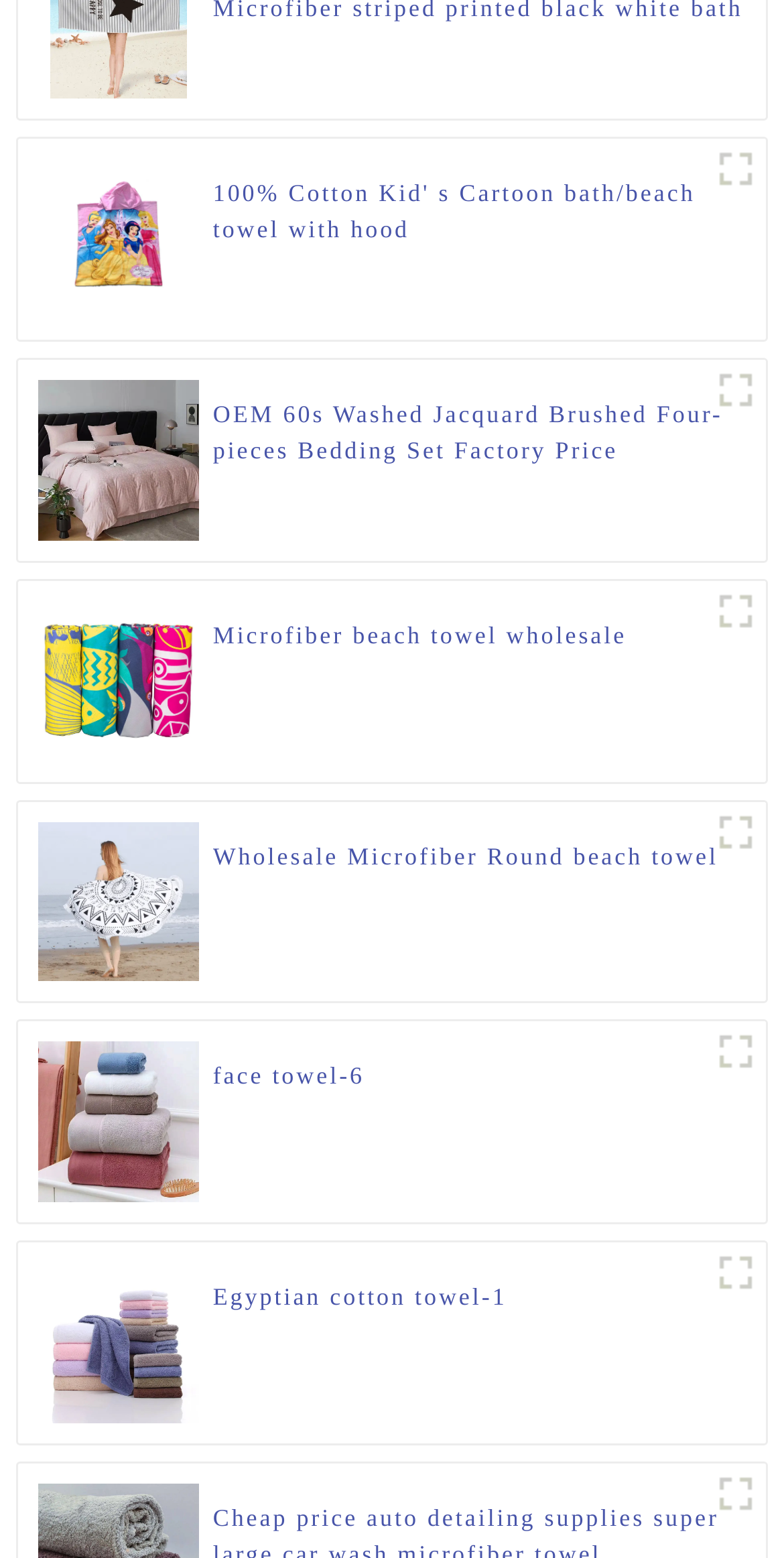Determine the bounding box coordinates for the element that should be clicked to follow this instruction: "View Lawn Fawn page". The coordinates should be given as four float numbers between 0 and 1, in the format [left, top, right, bottom].

None